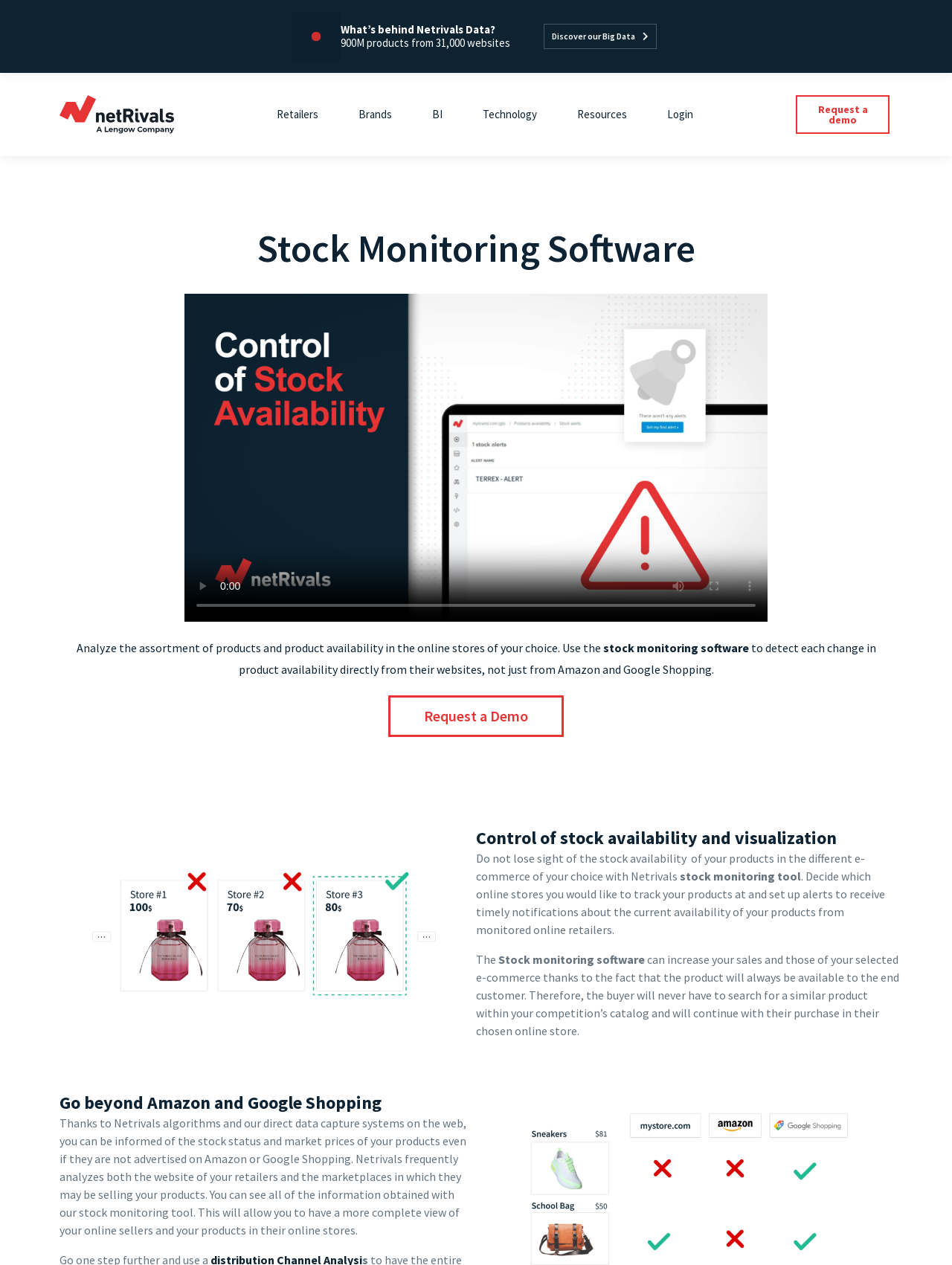Identify the bounding box coordinates for the UI element described as: "BI".

[0.433, 0.077, 0.486, 0.104]